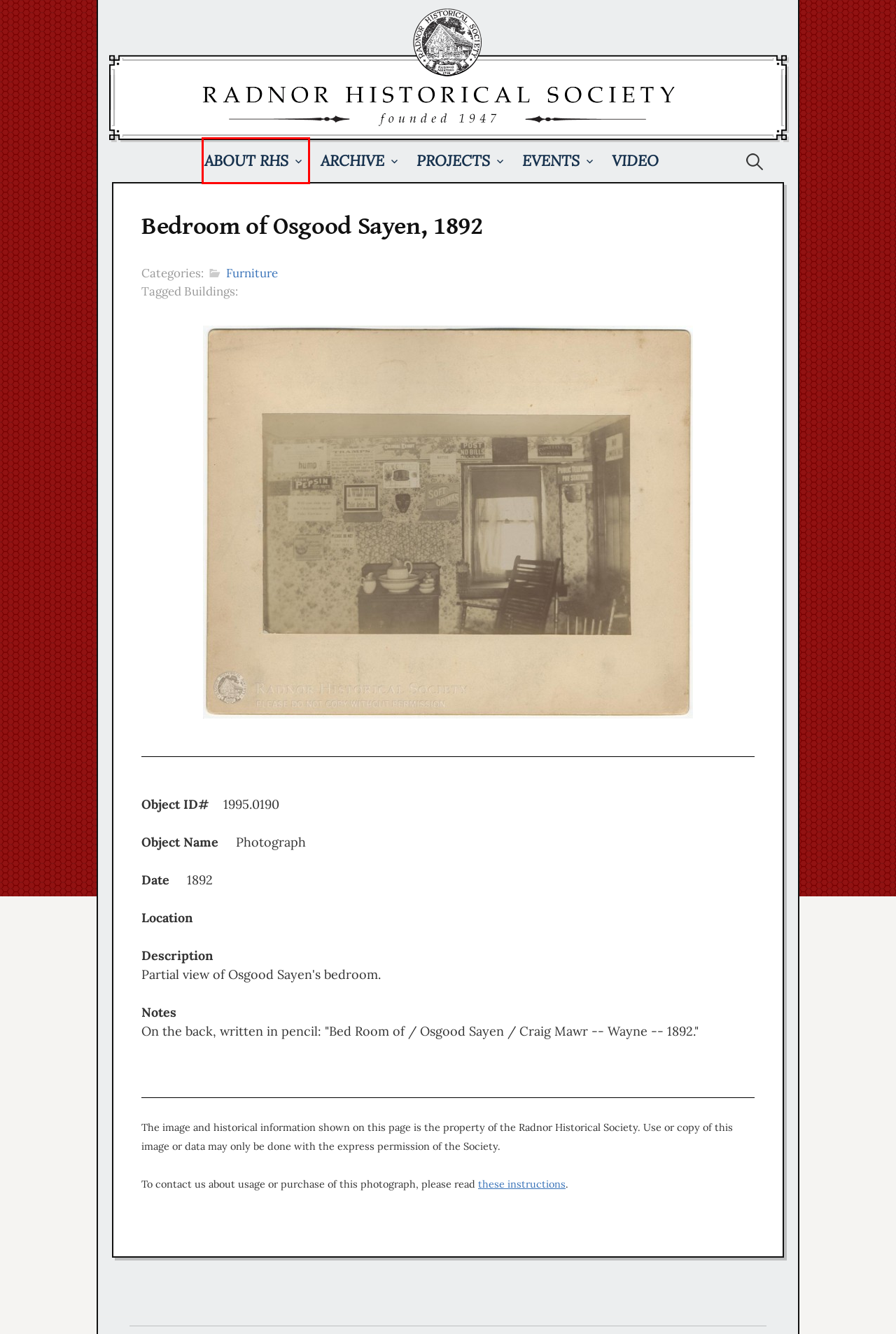You have a screenshot of a webpage with an element surrounded by a red bounding box. Choose the webpage description that best describes the new page after clicking the element inside the red bounding box. Here are the candidates:
A. Terms of Use – Radnor Historical Society
B. Videos of Past Events – Radnor Historical Society
C. 2023-2024 Events – Radnor Historical Society
D. Radnor Historical Society | Archive
E. Radnor Historical Society
F. About RHS – Radnor Historical Society
G. Furniture – Radnor Historical Society | Archive
H. Projects – Radnor Historical Society

F